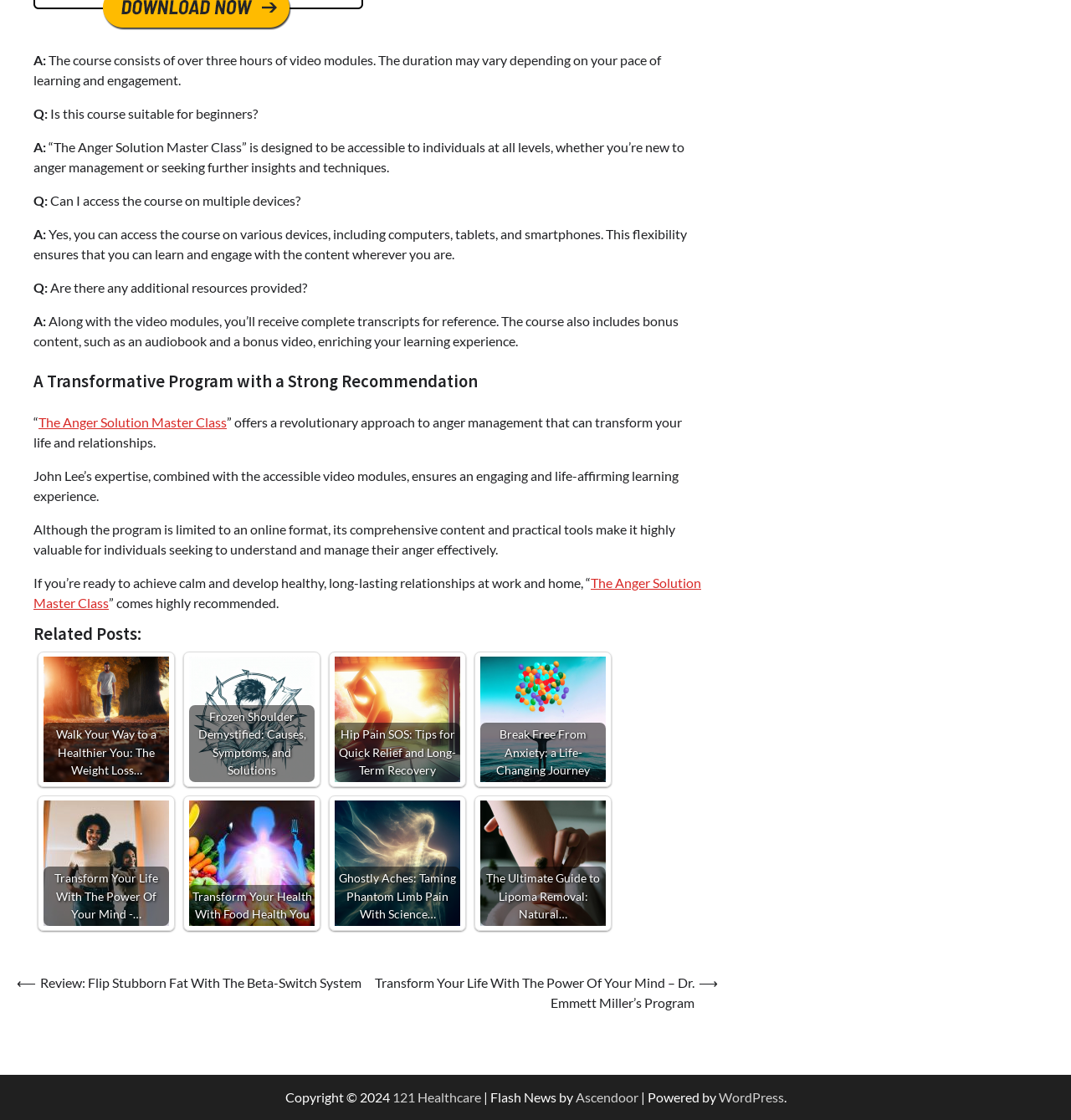Could you please study the image and provide a detailed answer to the question:
Can the course be accessed on multiple devices?

According to the webpage, the course can be accessed on various devices, including computers, tablets, and smartphones, ensuring flexibility and convenience for learners.